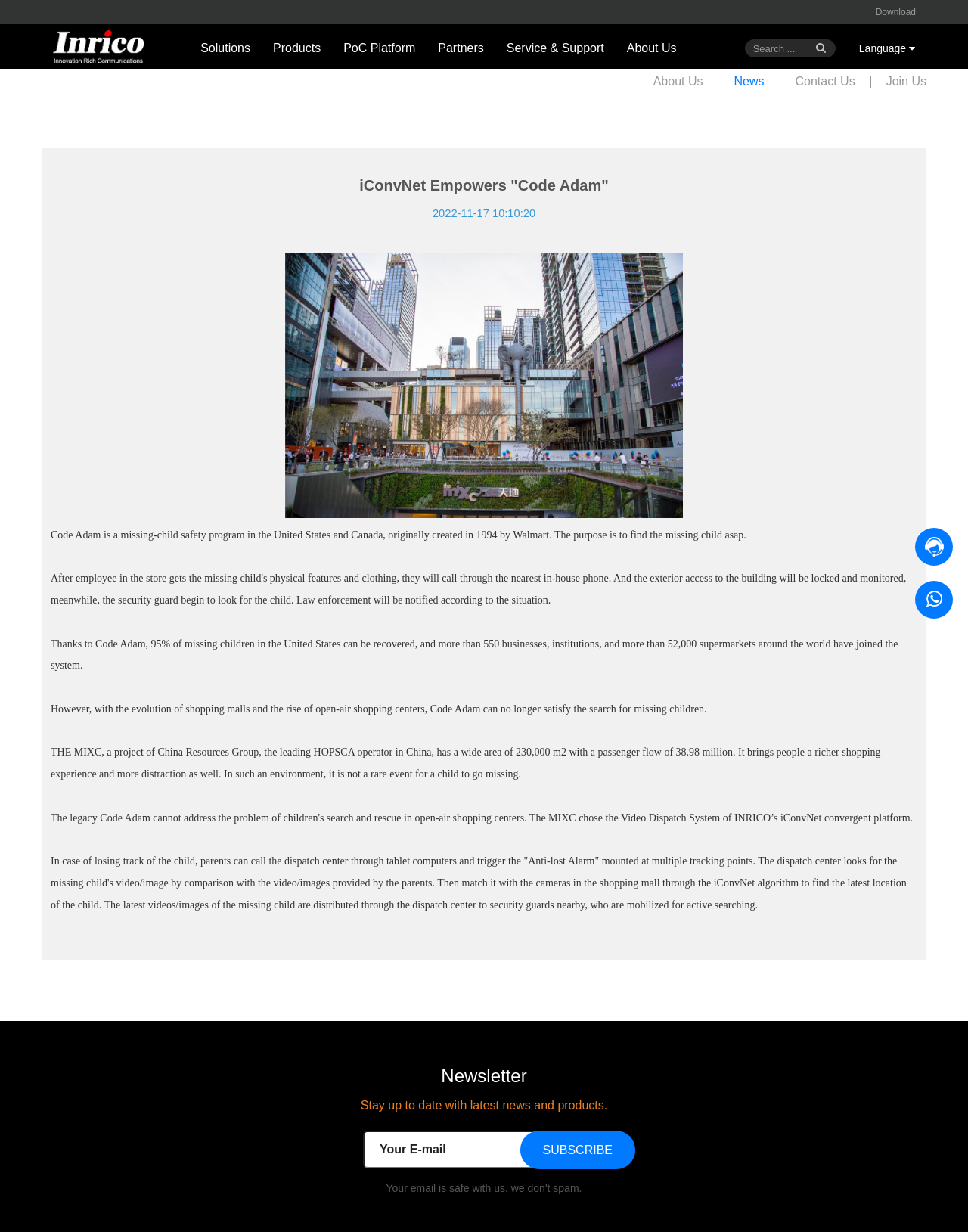Please identify the bounding box coordinates of the element I should click to complete this instruction: 'Enter your name'. The coordinates should be given as four float numbers between 0 and 1, like this: [left, top, right, bottom].

None